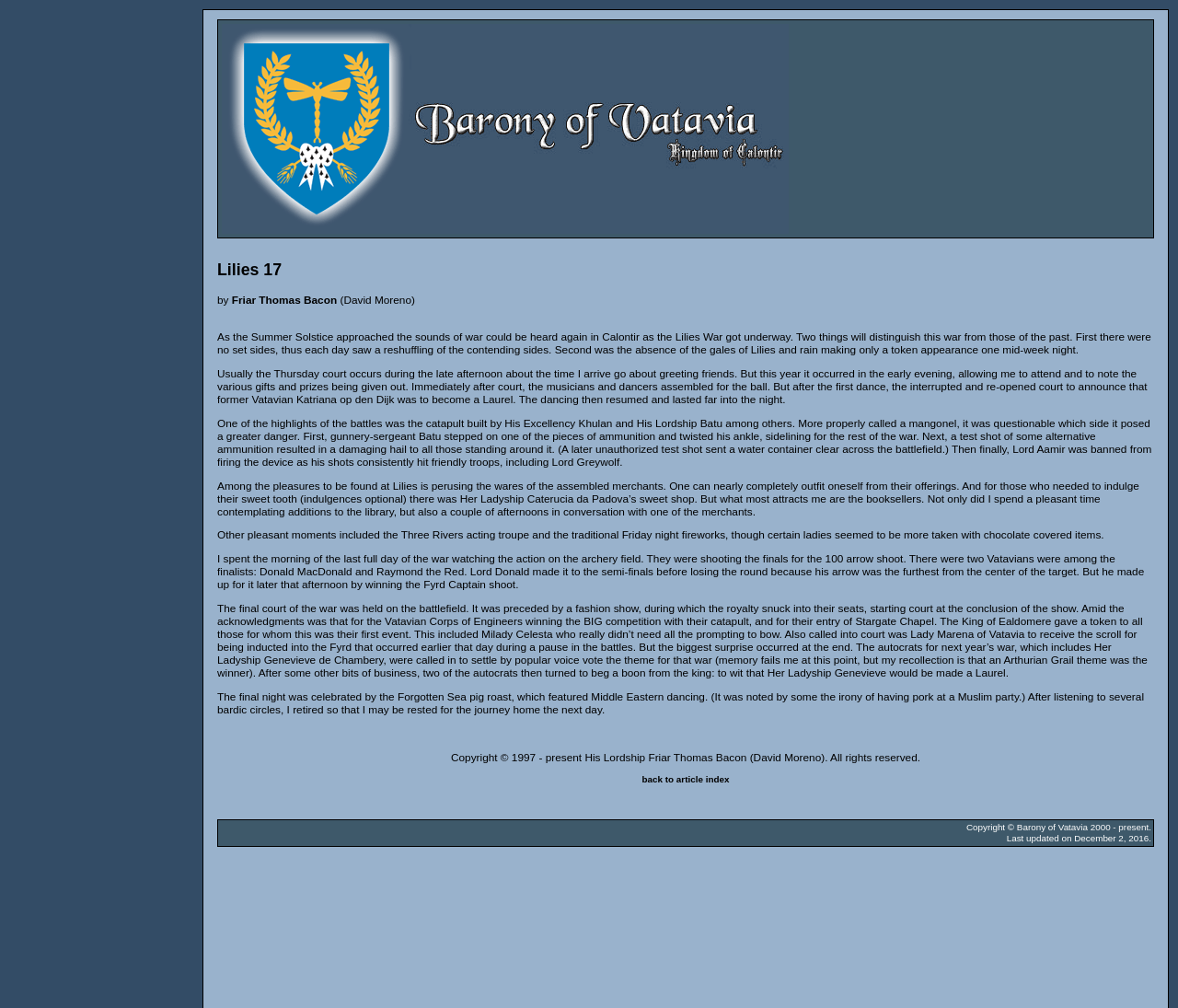Provide the bounding box coordinates of the UI element this sentence describes: "back to article index".

[0.545, 0.768, 0.619, 0.778]